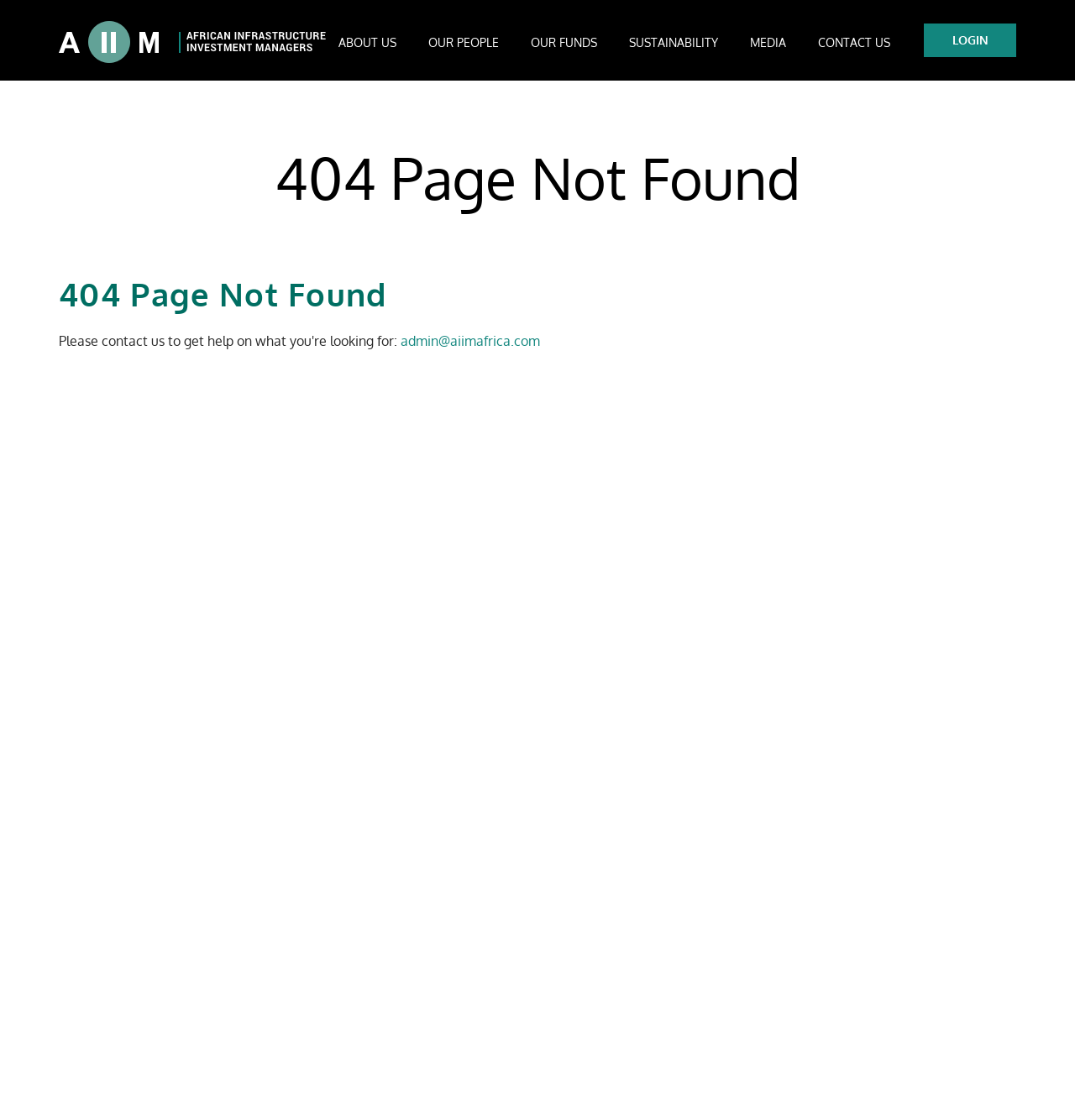Please locate the bounding box coordinates of the element that should be clicked to achieve the given instruction: "Check the date of the review".

None